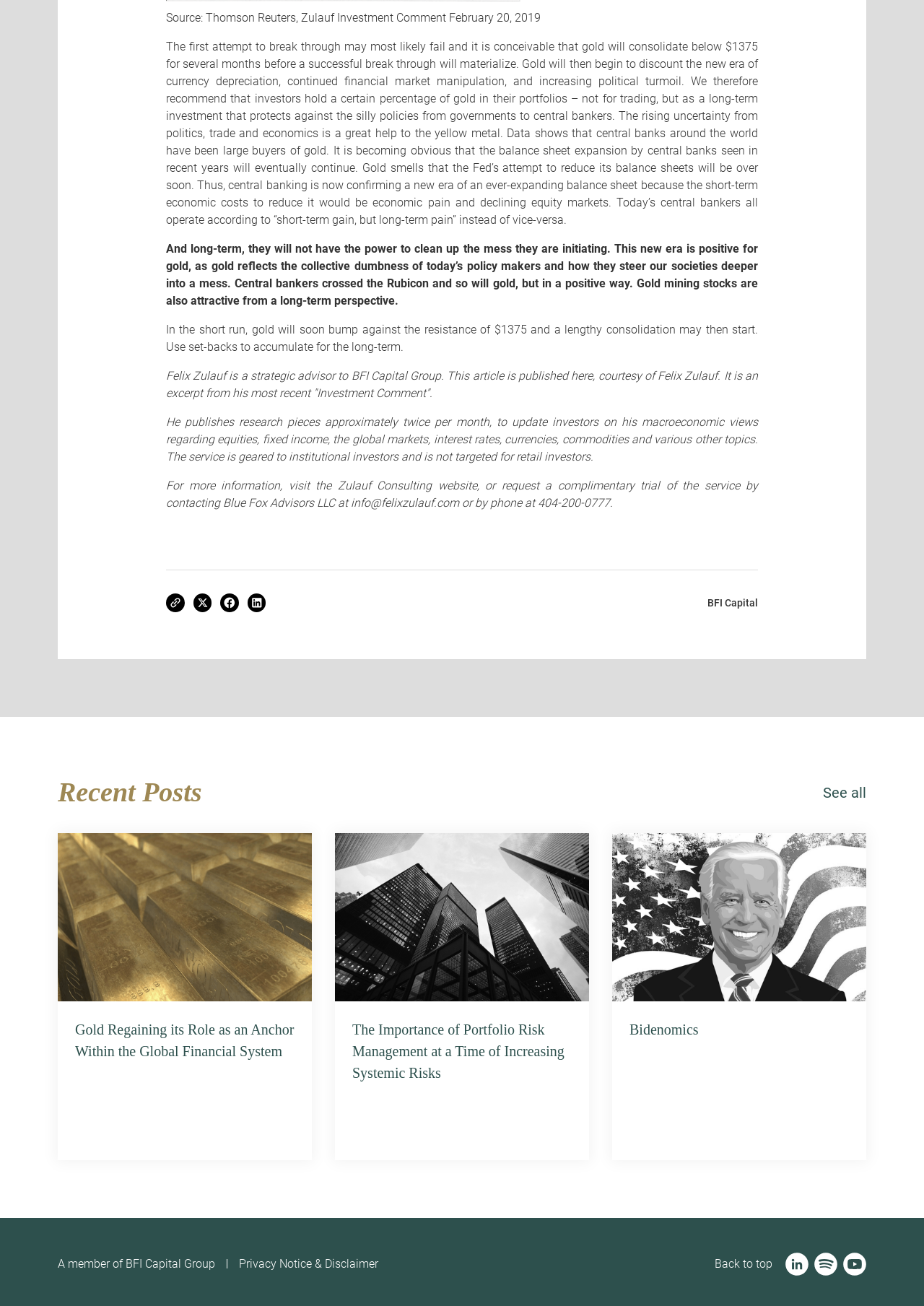Please indicate the bounding box coordinates for the clickable area to complete the following task: "Visit BFI Capital website". The coordinates should be specified as four float numbers between 0 and 1, i.e., [left, top, right, bottom].

[0.766, 0.456, 0.82, 0.468]